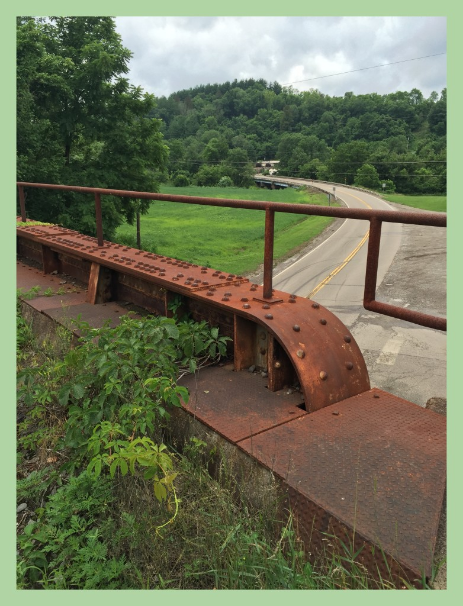Please respond in a single word or phrase: 
What is visible in the background of the image?

A winding road